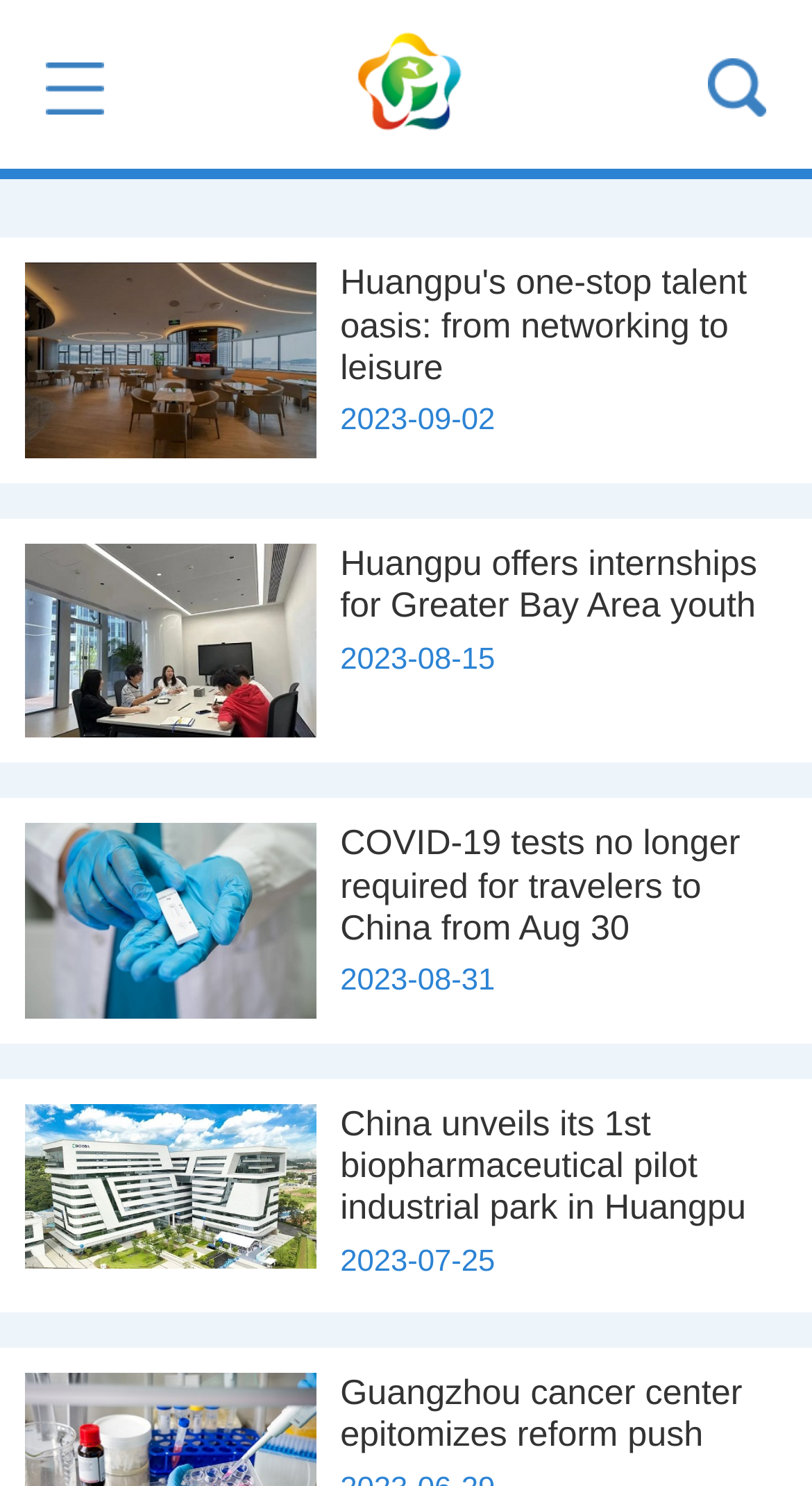Find the bounding box coordinates of the clickable region needed to perform the following instruction: "View the image of Intern roundtable discussion". The coordinates should be provided as four float numbers between 0 and 1, i.e., [left, top, right, bottom].

[0.031, 0.366, 0.39, 0.497]